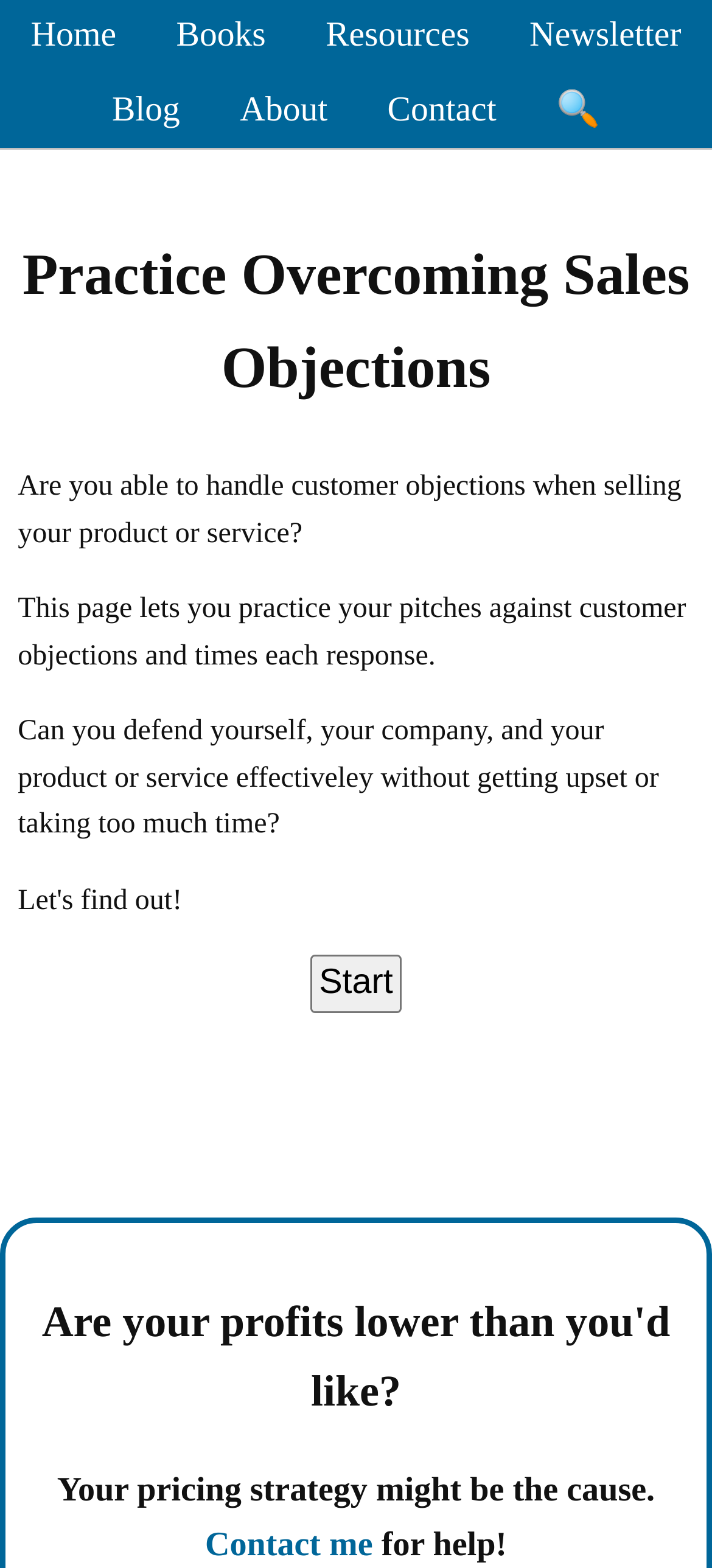Using the information in the image, could you please answer the following question in detail:
What is the function of the 'Start' button?

The 'Start' button is likely to initiate a simulation or exercise where users can practice responding to customer objections, allowing them to test their skills and improve their ability to defend their product or service.